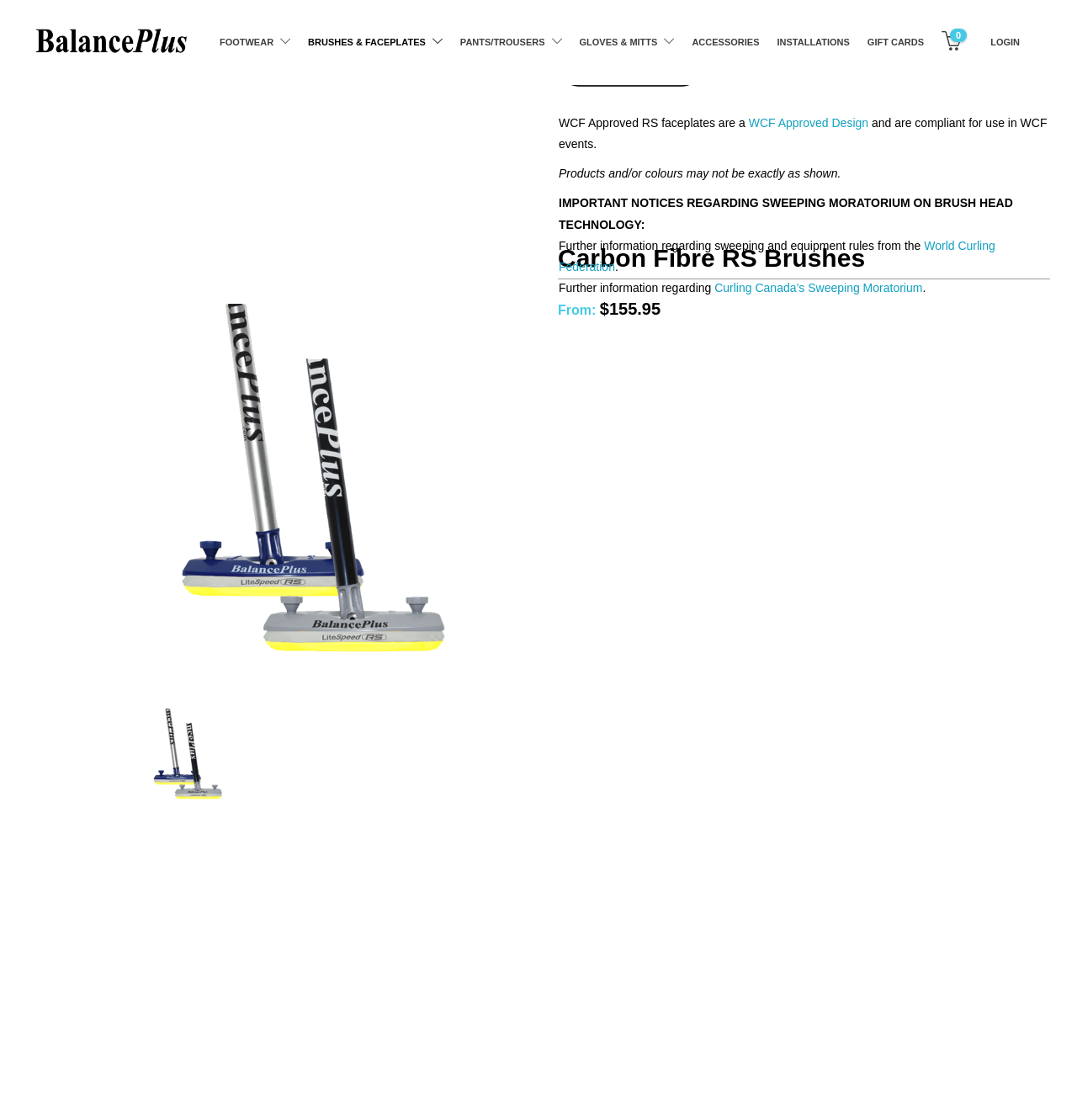Using the information in the image, could you please answer the following question in detail:
What organization approved the RS faceplates?

The WCF Approved RS faceplates are mentioned in the product description, indicating that they have been approved by the World Curling Federation, a governing body for the sport of curling.